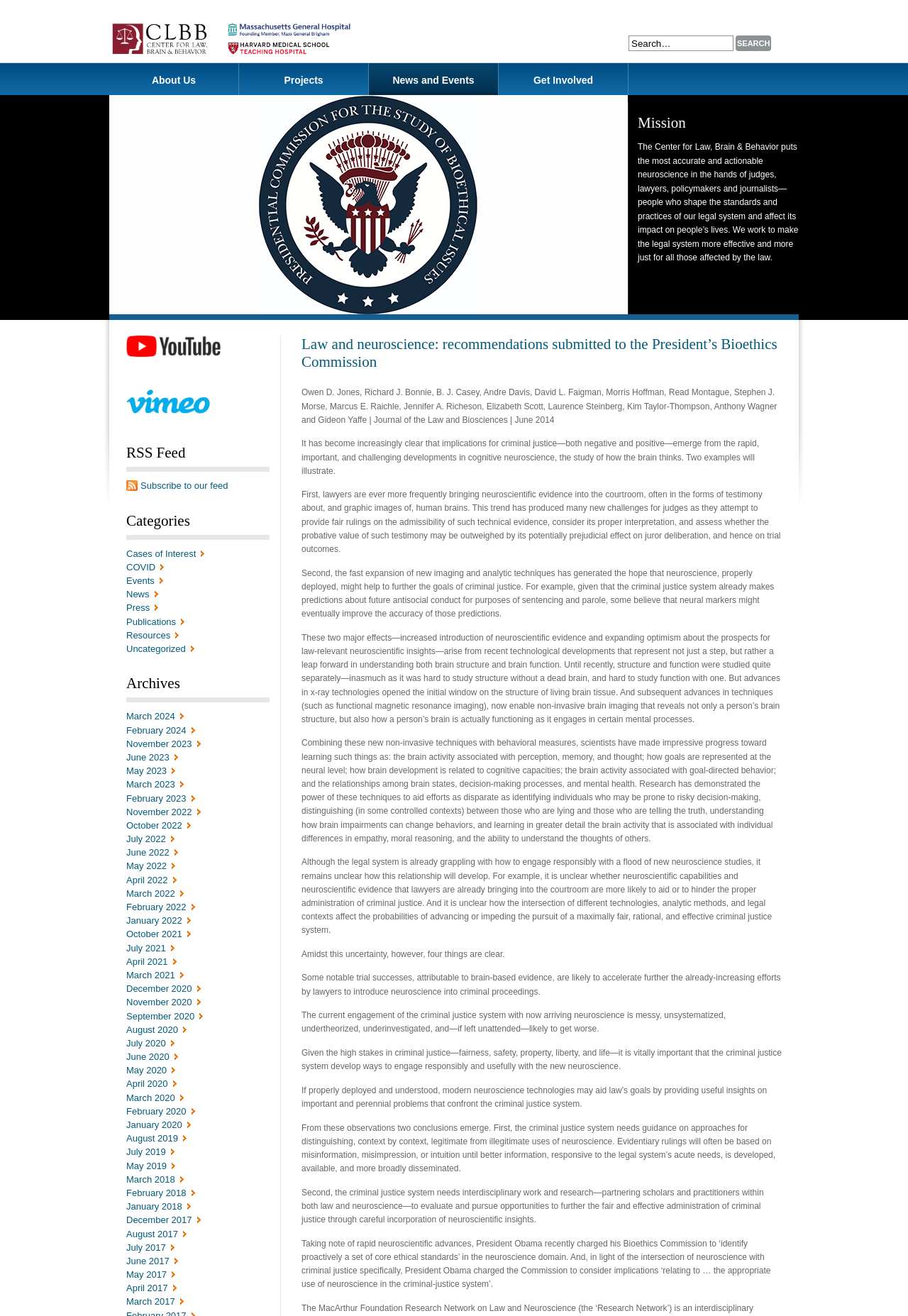Please determine the bounding box coordinates, formatted as (top-left x, top-left y, bottom-right x, bottom-right y), with all values as floating point numbers between 0 and 1. Identify the bounding box of the region described as: Uncategorized

[0.139, 0.489, 0.214, 0.497]